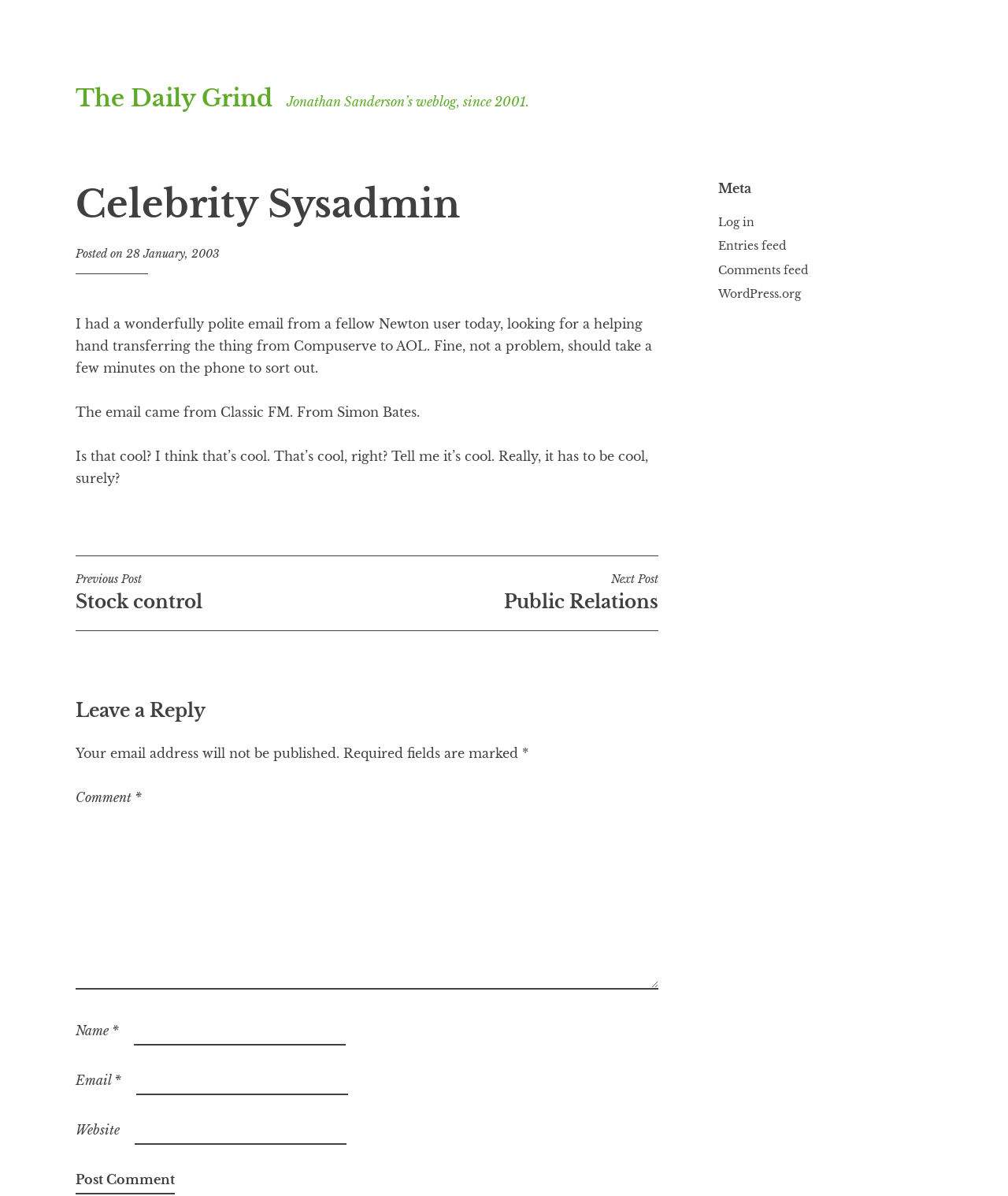Identify the bounding box coordinates of the clickable region to carry out the given instruction: "Click on the 'Post Comment' button".

[0.075, 0.975, 0.173, 0.998]